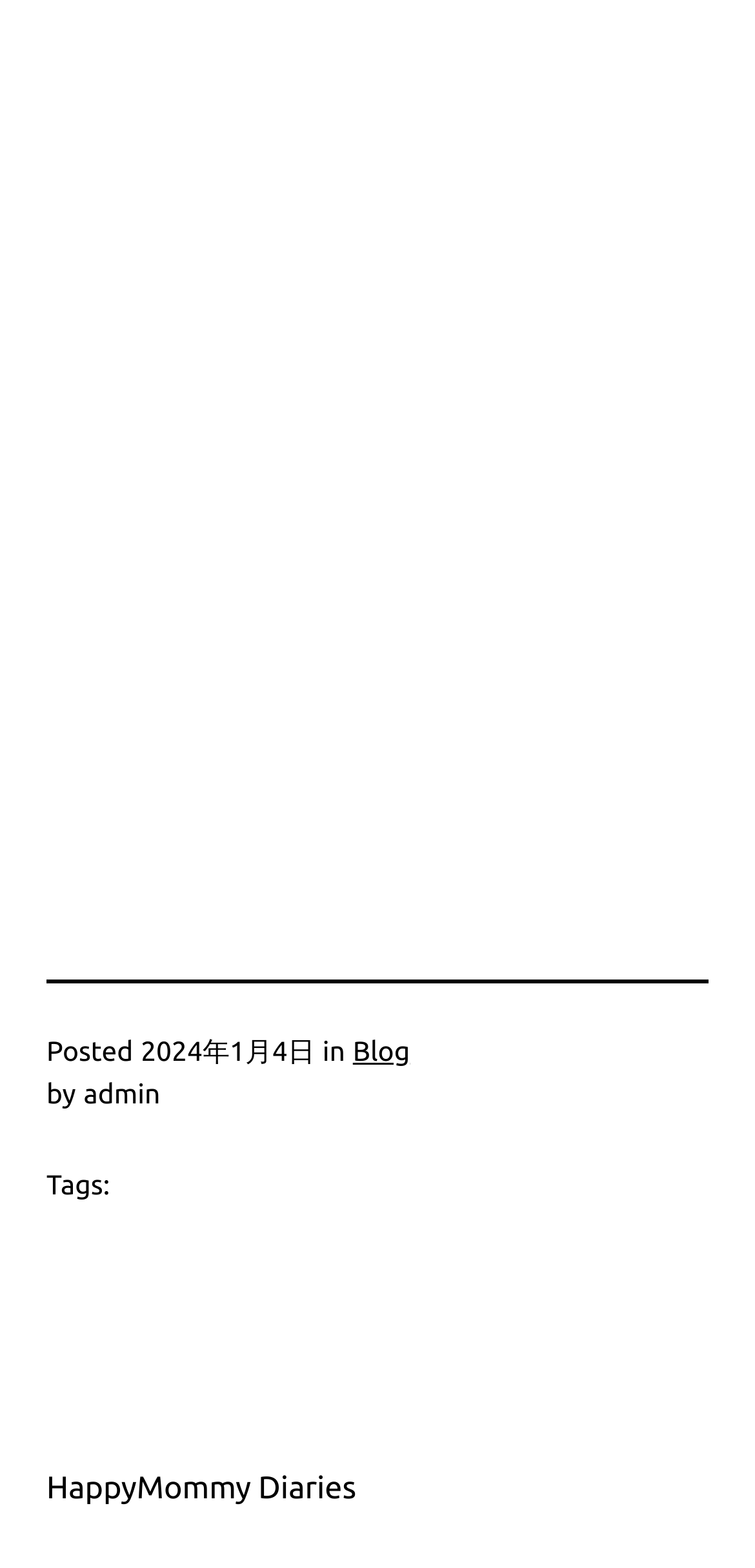What is the label above the tags?
Examine the image and provide an in-depth answer to the question.

I found the label above the tags by looking at the text 'Tags:' which is located above the tags section.